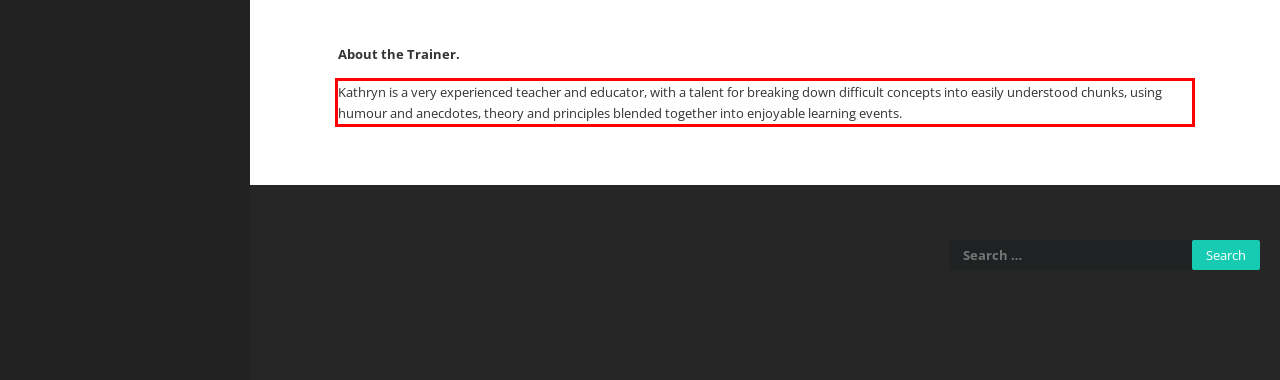Identify the text inside the red bounding box on the provided webpage screenshot by performing OCR.

Kathryn is a very experienced teacher and educator, with a talent for breaking down difficult concepts into easily understood chunks, using humour and anecdotes, theory and principles blended together into enjoyable learning events.